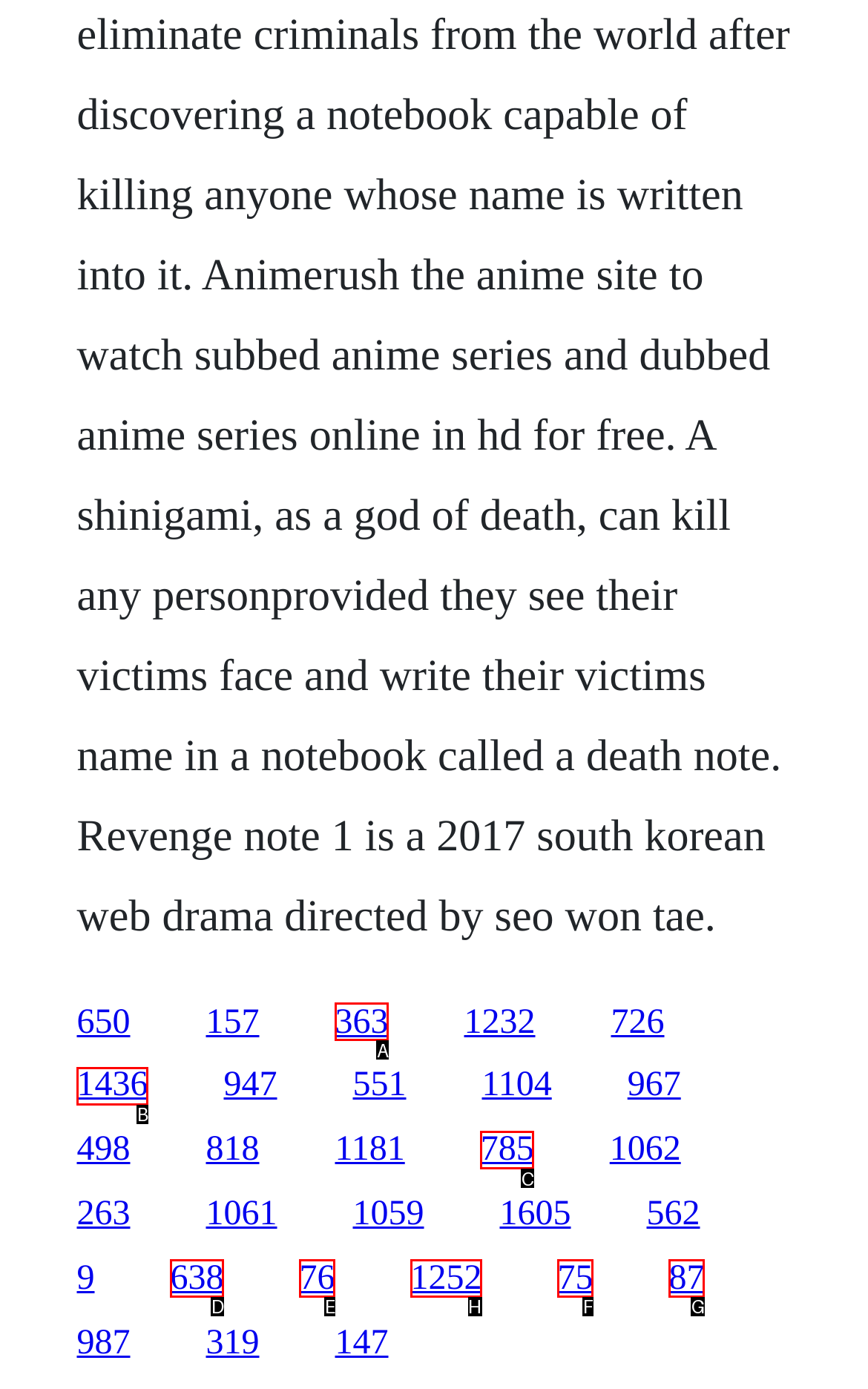Please indicate which option's letter corresponds to the task: follow the twentieth link by examining the highlighted elements in the screenshot.

H